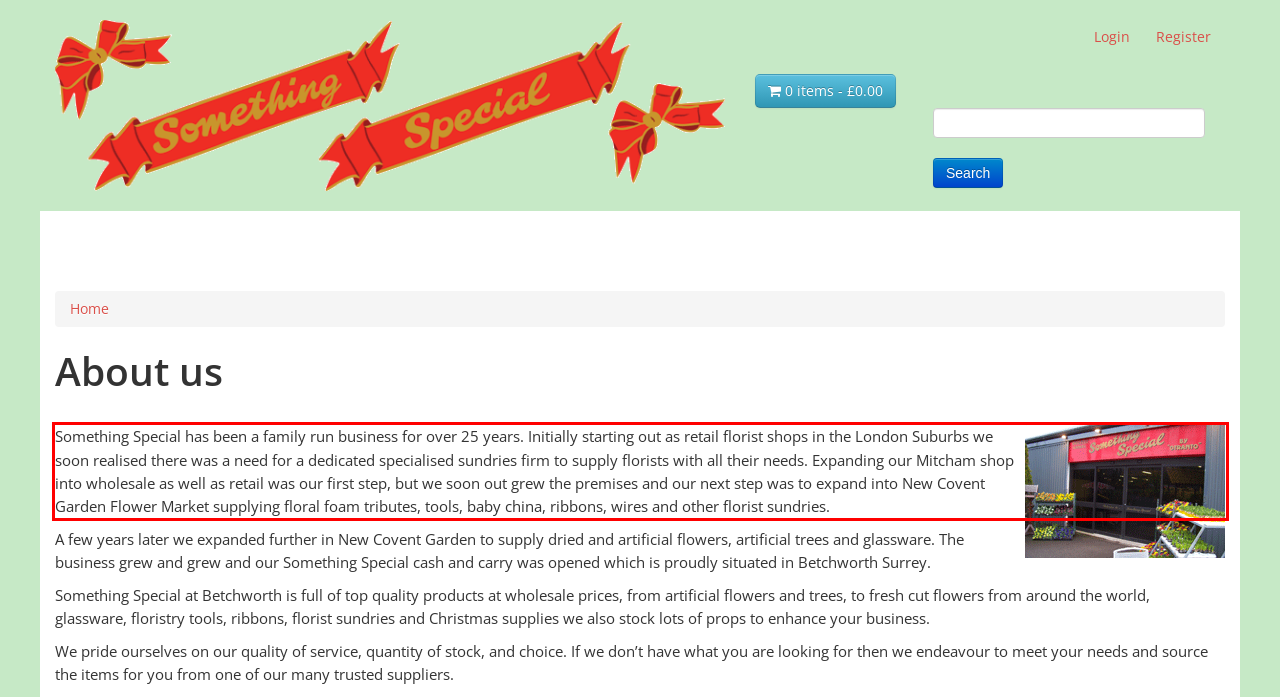Examine the screenshot of the webpage, locate the red bounding box, and perform OCR to extract the text contained within it.

Something Special has been a family run business for over 25 years. Initially starting out as retail florist shops in the London Suburbs we soon realised there was a need for a dedicated specialised sundries firm to supply florists with all their needs. Expanding our Mitcham shop into wholesale as well as retail was our first step, but we soon out grew the premises and our next step was to expand into New Covent Garden Flower Market supplying floral foam tributes, tools, baby china, ribbons, wires and other florist sundries.